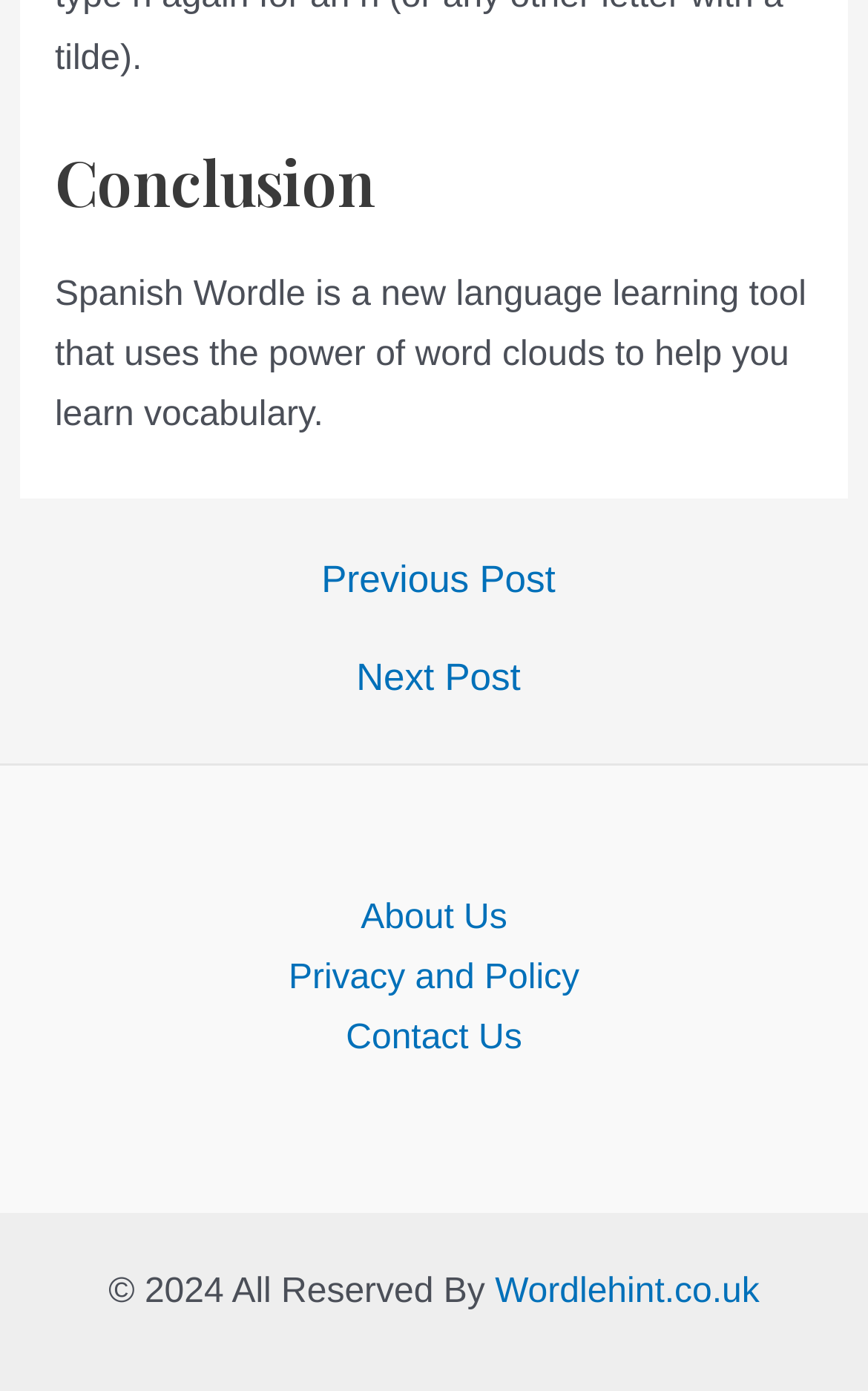Please respond to the question with a concise word or phrase:
How many navigation sections are present?

2